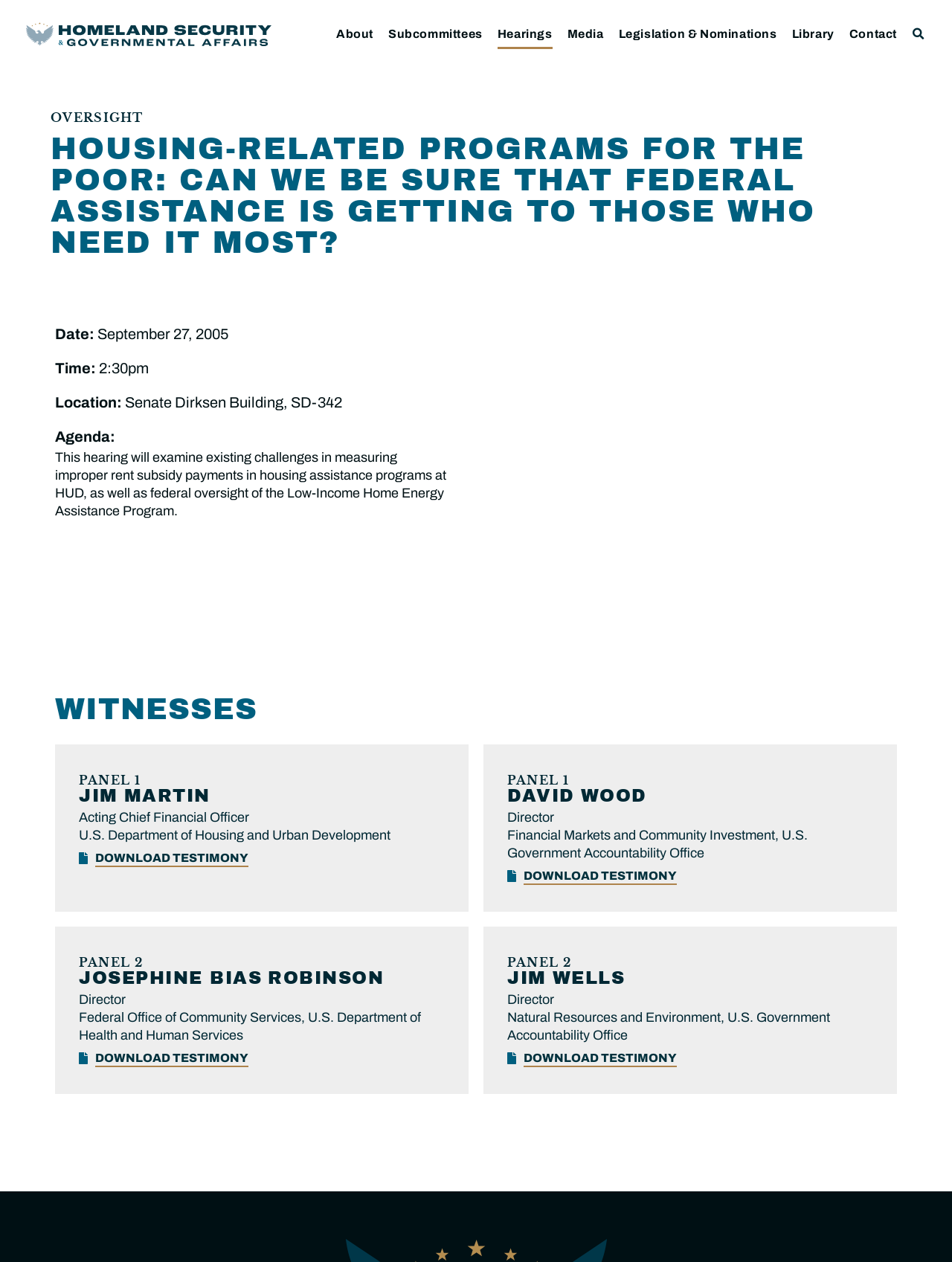Provide a comprehensive caption for the webpage.

This webpage is about a hearing on housing-related programs for the poor, specifically focusing on ensuring federal assistance reaches those who need it most. At the top left, there is a logo of the Homeland Security & Governmental Affairs committee. Below the logo, there is a navigation menu with links to "About", "Subcommittees", "Hearings", "Media", "Legislation & Nominations", "Library", and "Contact". On the top right, there is a search bar with a "Search" button.

The main content of the page is divided into sections. The first section has a heading that repeats the title of the hearing. Below the heading, there is information about the date, time, and location of the hearing. The next section is about the agenda, which describes the purpose of the hearing.

The main section of the page is dedicated to the witnesses who testified at the hearing. There are four panels, each with a heading indicating the panel number. Each panel has the name and title of the witness, as well as a link to download their testimony. The witnesses are from various government agencies, including the U.S. Department of Housing and Urban Development and the U.S. Government Accountability Office.

Overall, the webpage provides information about a specific hearing on housing-related programs for the poor, including the agenda, witnesses, and their testimonies.